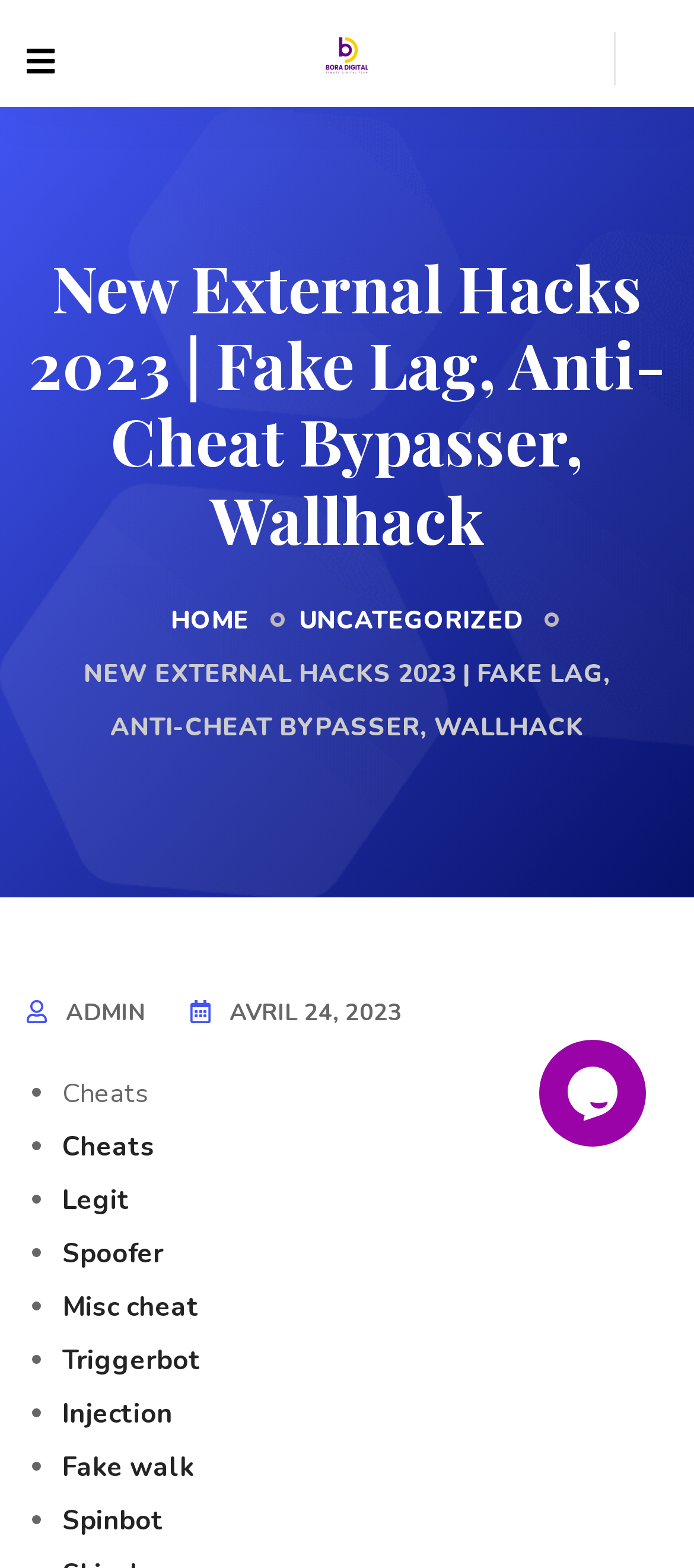Identify the bounding box coordinates of the element to click to follow this instruction: 'Go to the home page'. Ensure the coordinates are four float values between 0 and 1, provided as [left, top, right, bottom].

[0.246, 0.379, 0.359, 0.413]